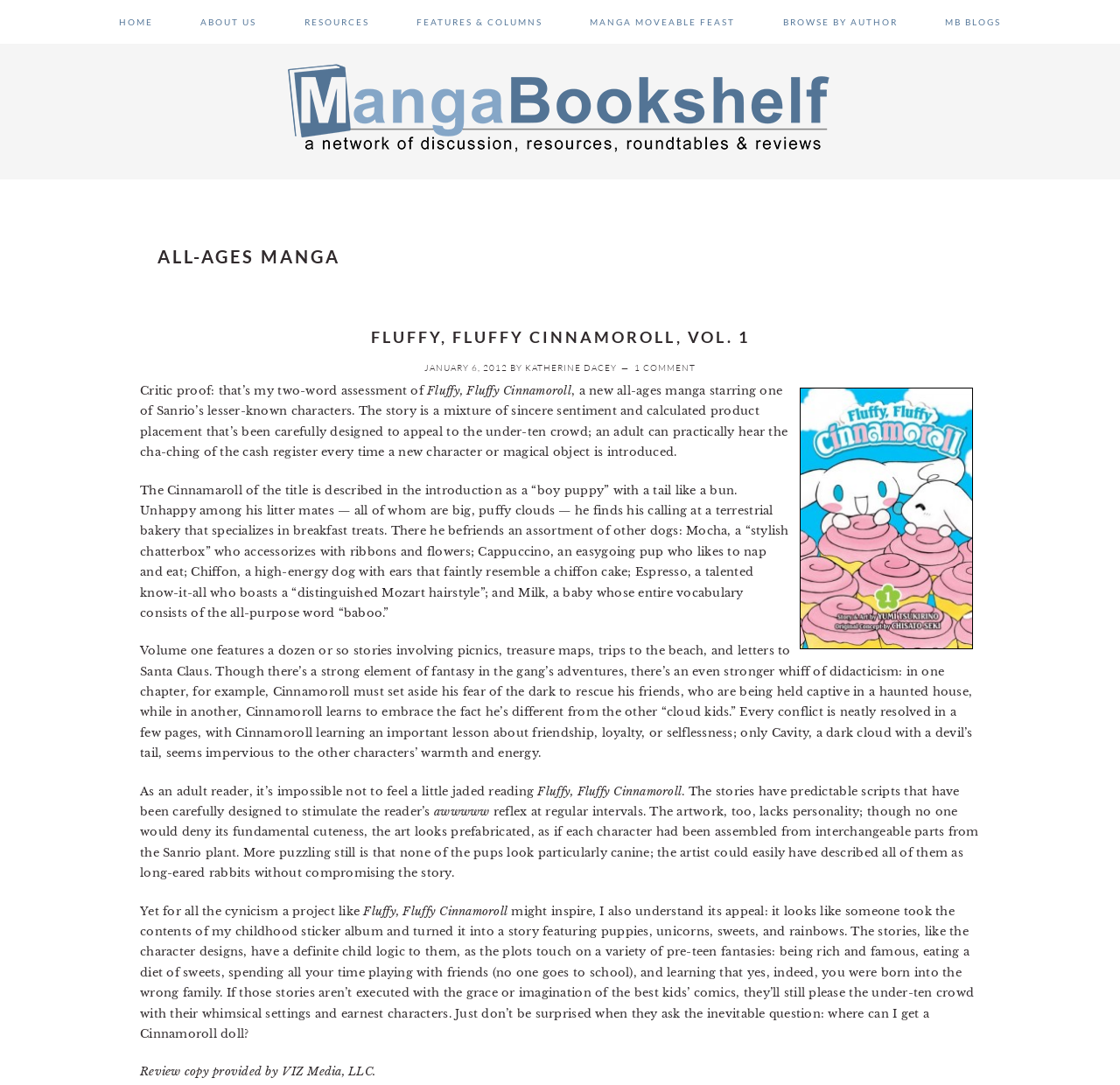Locate the bounding box coordinates of the area you need to click to fulfill this instruction: 'View the 'Recent Posts''. The coordinates must be in the form of four float numbers ranging from 0 to 1: [left, top, right, bottom].

None